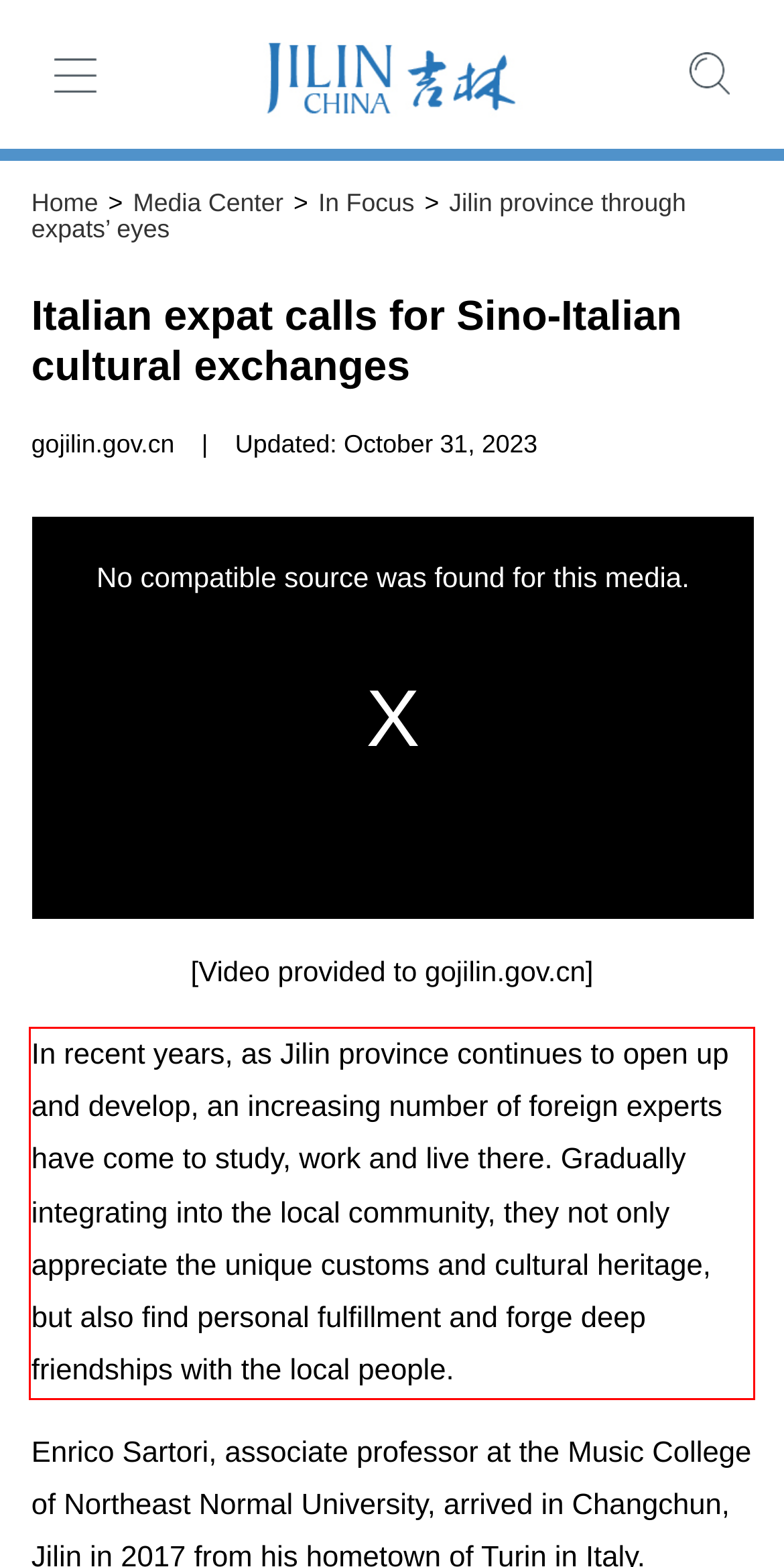Using the provided webpage screenshot, recognize the text content in the area marked by the red bounding box.

In recent years, as Jilin province continues to open up and develop, an increasing number of foreign experts have come to study, work and live there. Gradually integrating into the local community, they not only appreciate the unique customs and cultural heritage, but also find personal fulfillment and forge deep friendships with the local people.